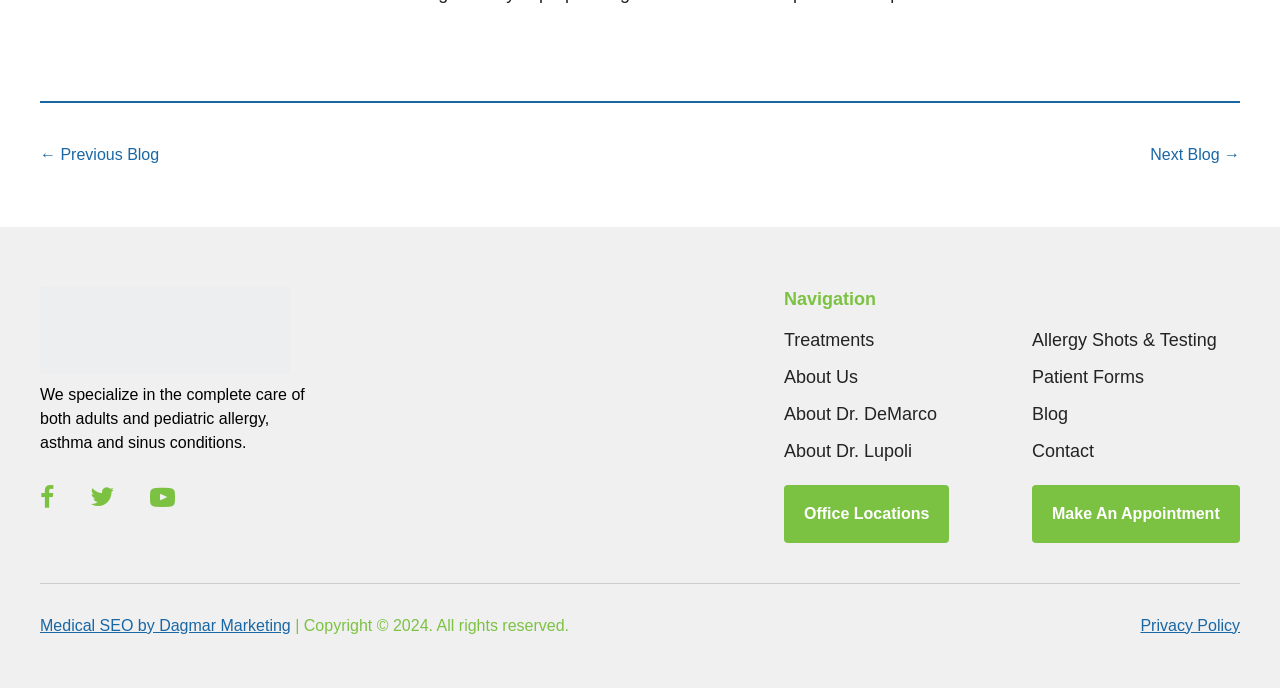Please provide a comprehensive answer to the question based on the screenshot: What is the name of the marketing company mentioned on the website?

The website mentions Dagmar Marketing as the company responsible for the Medical SEO, as indicated by the link with ID 560.